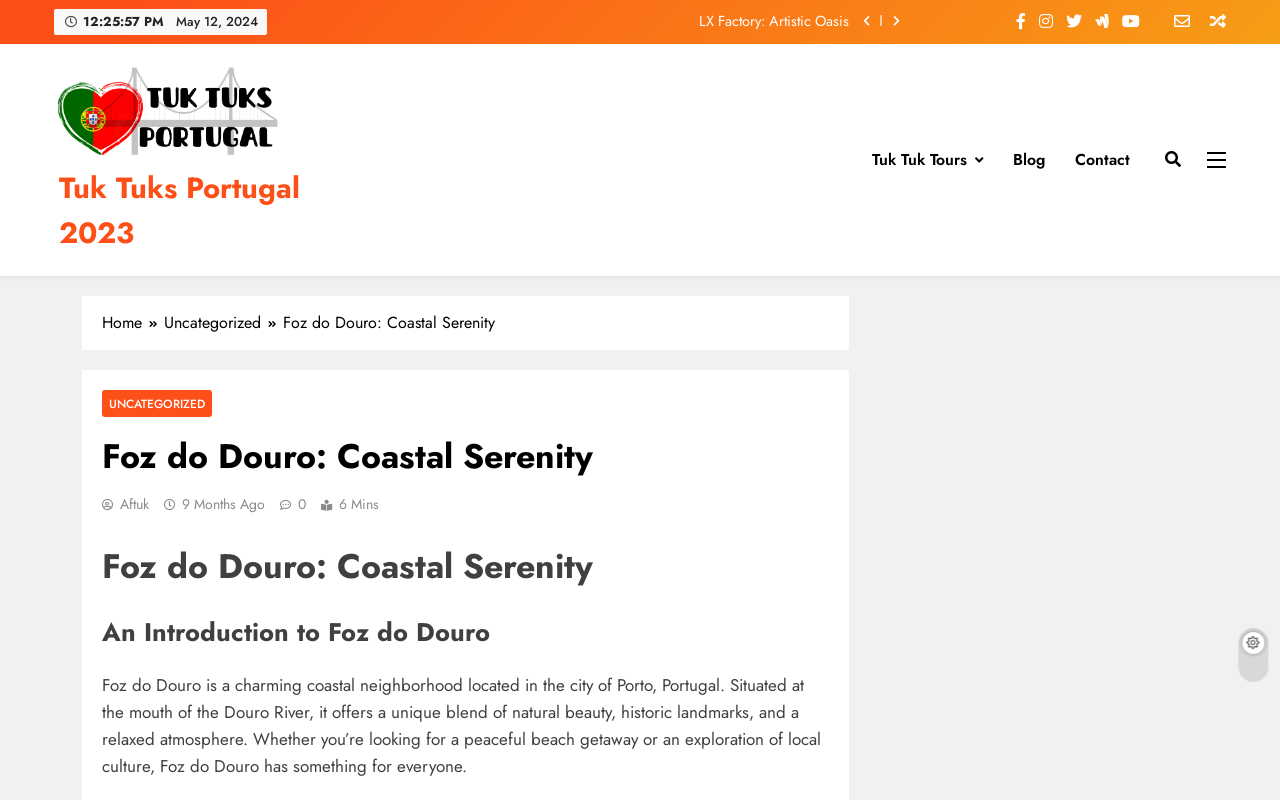Determine the bounding box coordinates for the area that needs to be clicked to fulfill this task: "Contact us". The coordinates must be given as four float numbers between 0 and 1, i.e., [left, top, right, bottom].

[0.828, 0.167, 0.894, 0.234]